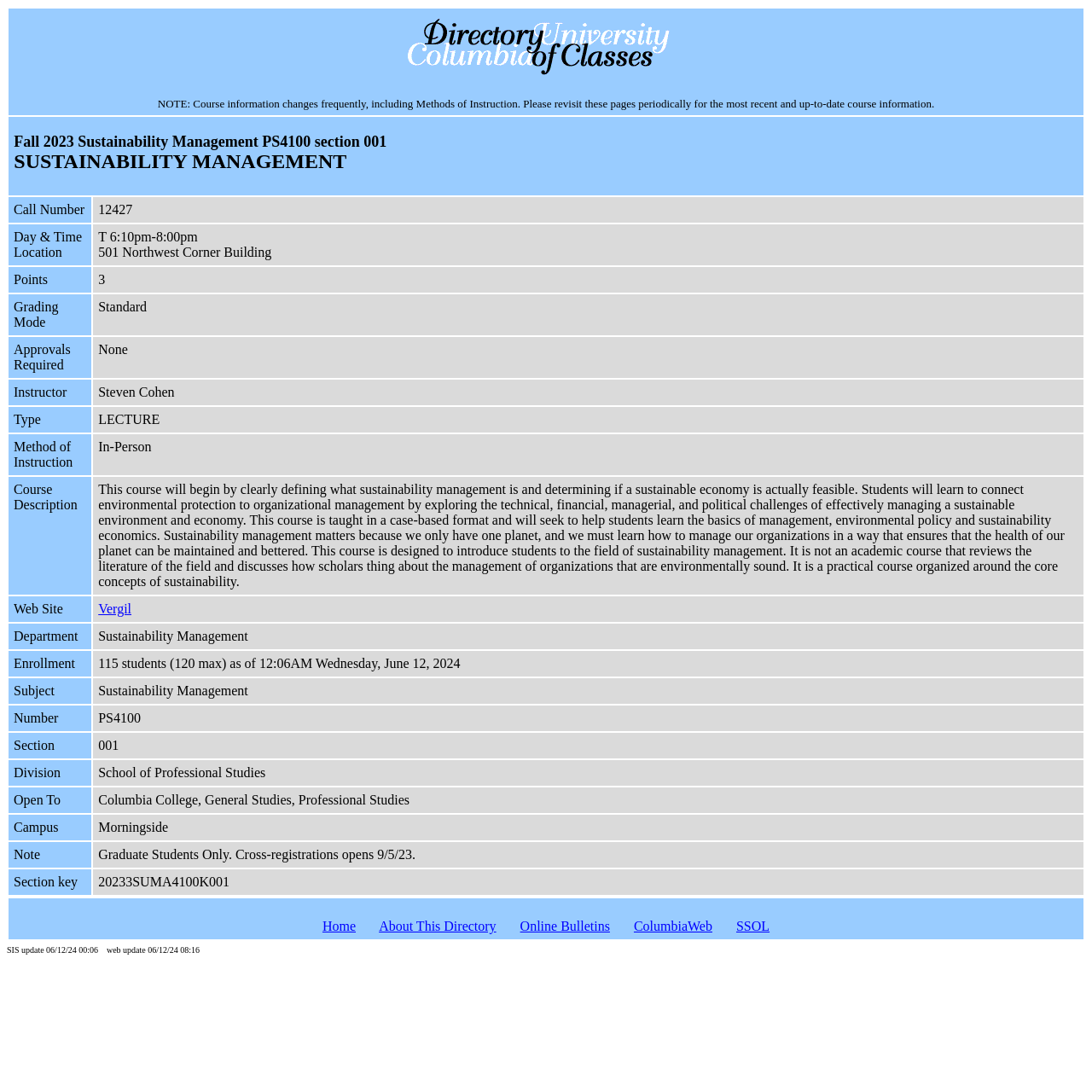Identify the bounding box of the UI component described as: "About This Directory".

[0.347, 0.841, 0.454, 0.855]